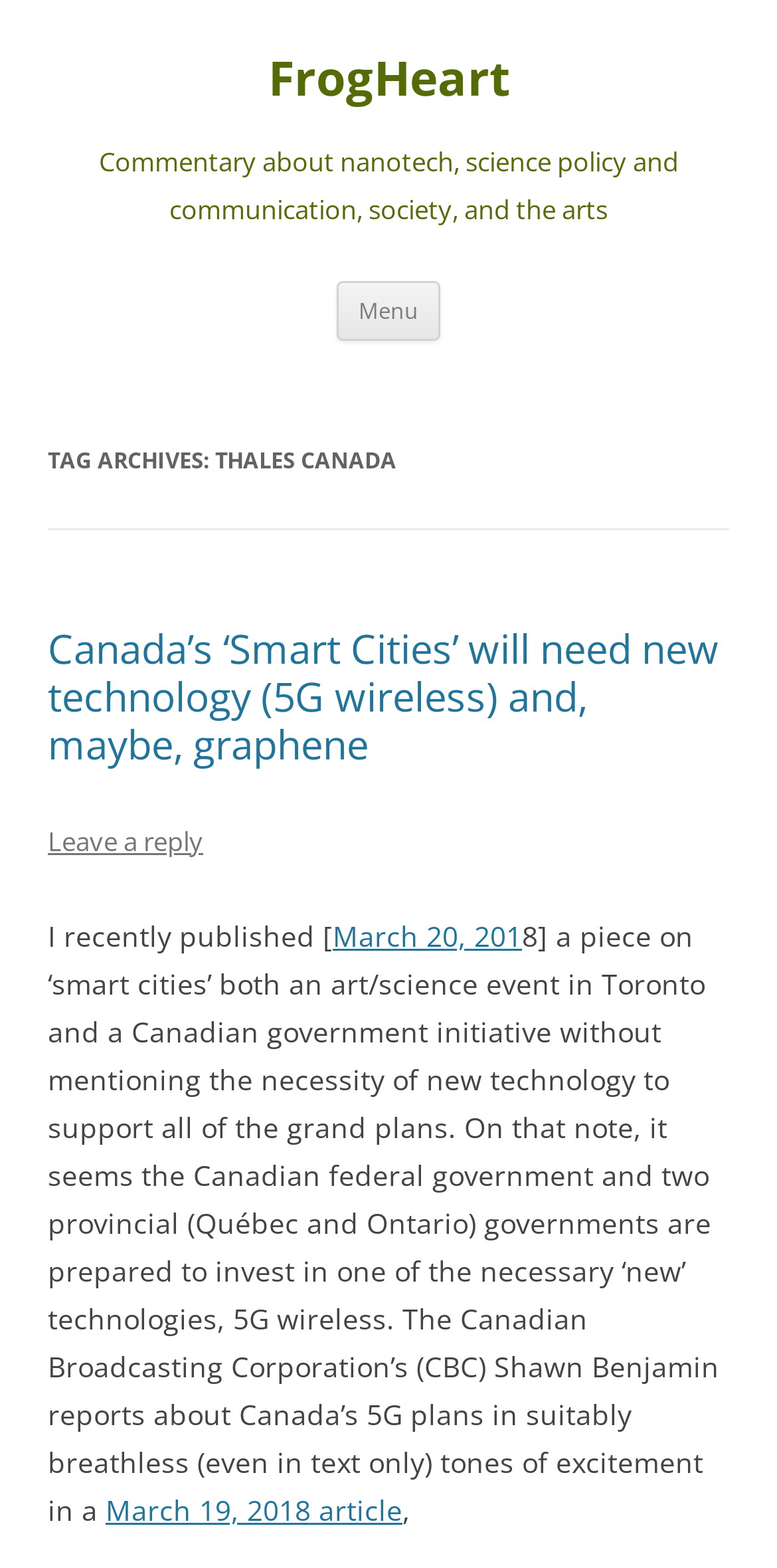What is the name of the blog?
Kindly offer a detailed explanation using the data available in the image.

The name of the blog can be determined by looking at the heading element with the text 'FrogHeart' which is located at the top of the webpage.